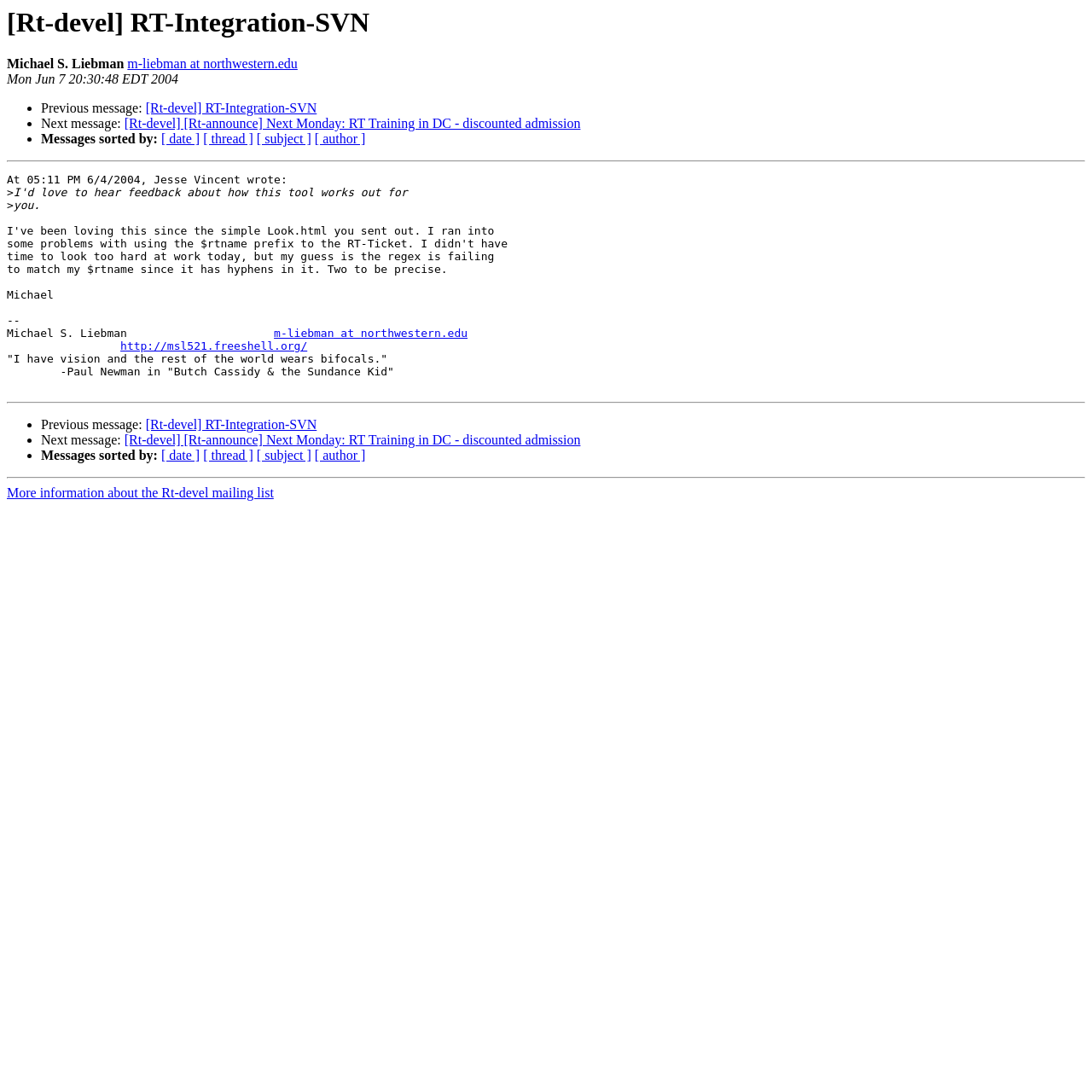Determine the bounding box for the UI element described here: "[ thread ]".

[0.186, 0.41, 0.232, 0.424]